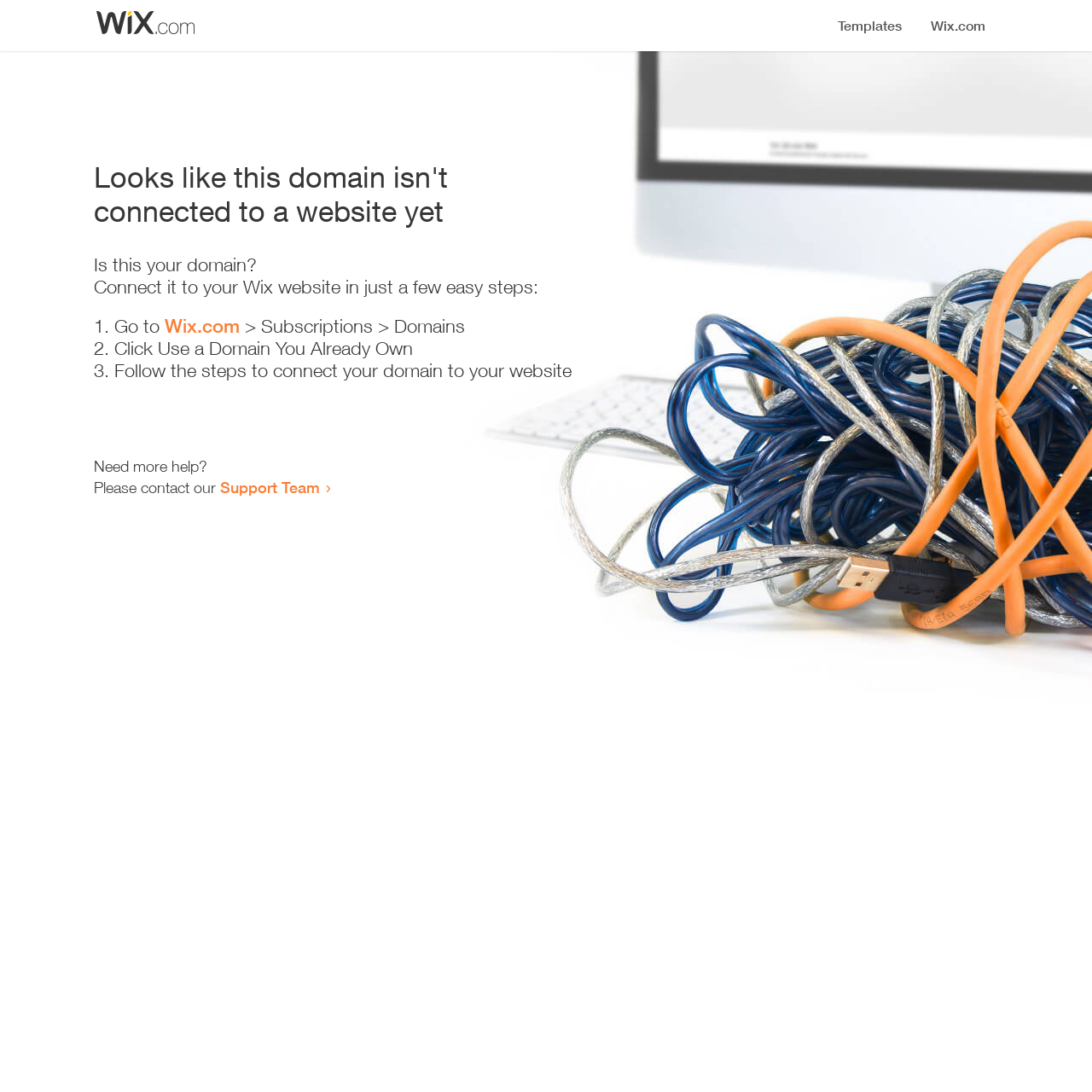Using the provided element description "Support Team", determine the bounding box coordinates of the UI element.

[0.202, 0.438, 0.293, 0.455]